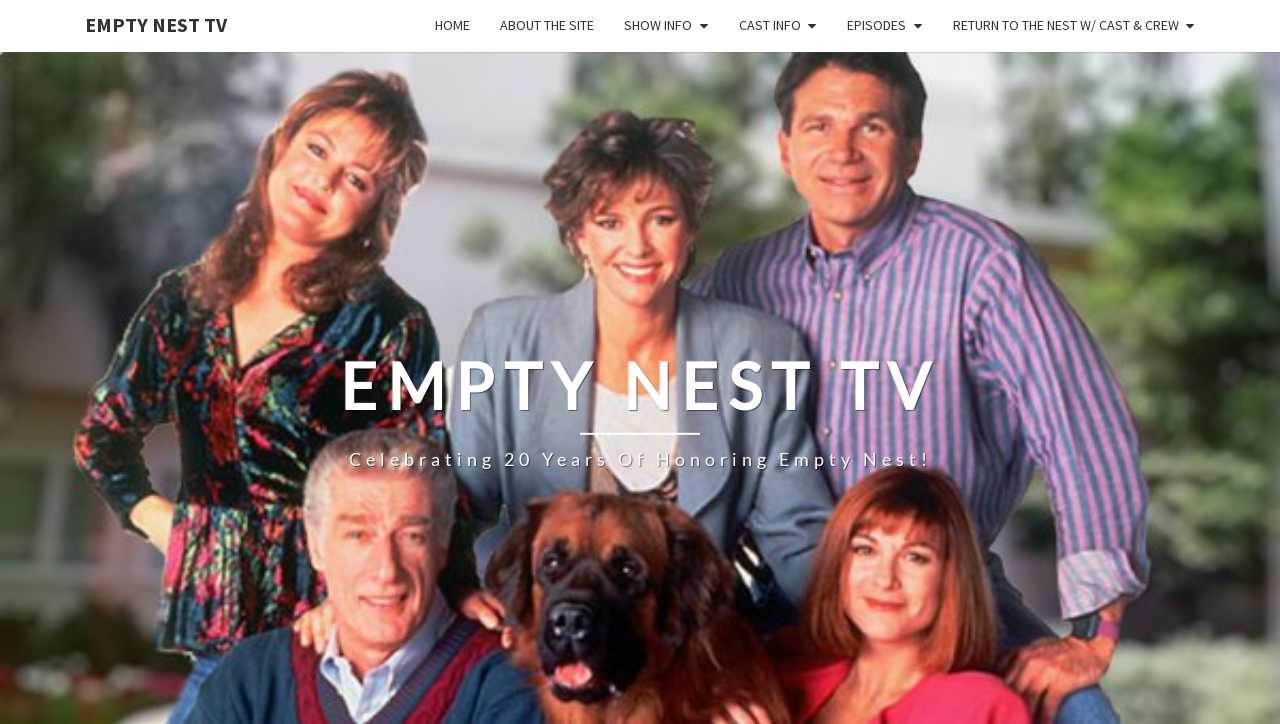From the webpage screenshot, identify the region described by Home. Provide the bounding box coordinates as (top-left x, top-left y, bottom-right x, bottom-right y), with each value being a floating point number between 0 and 1.

[0.328, 0.0, 0.379, 0.072]